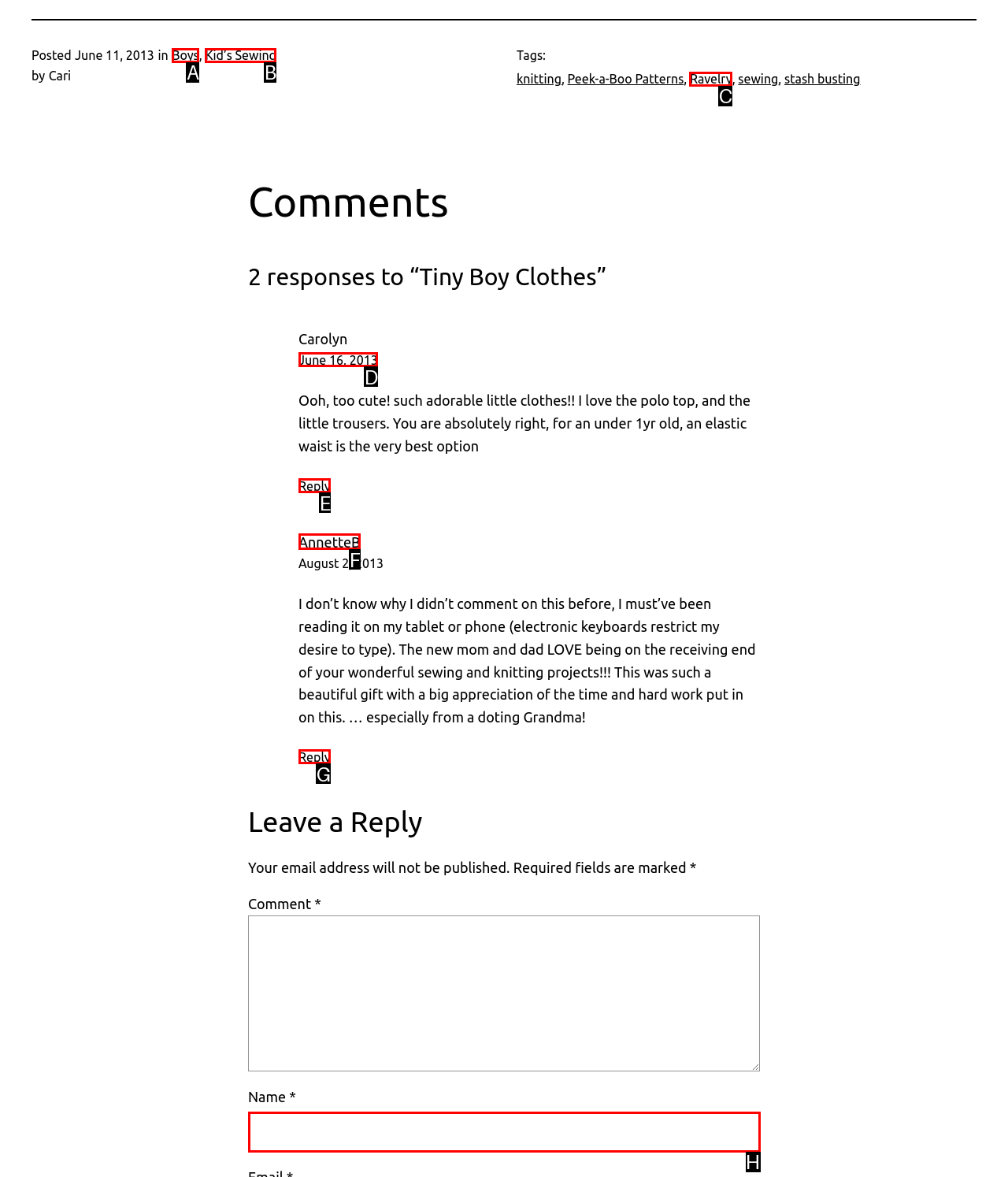Tell me the letter of the option that corresponds to the description: parent_node: Name * name="author"
Answer using the letter from the given choices directly.

H